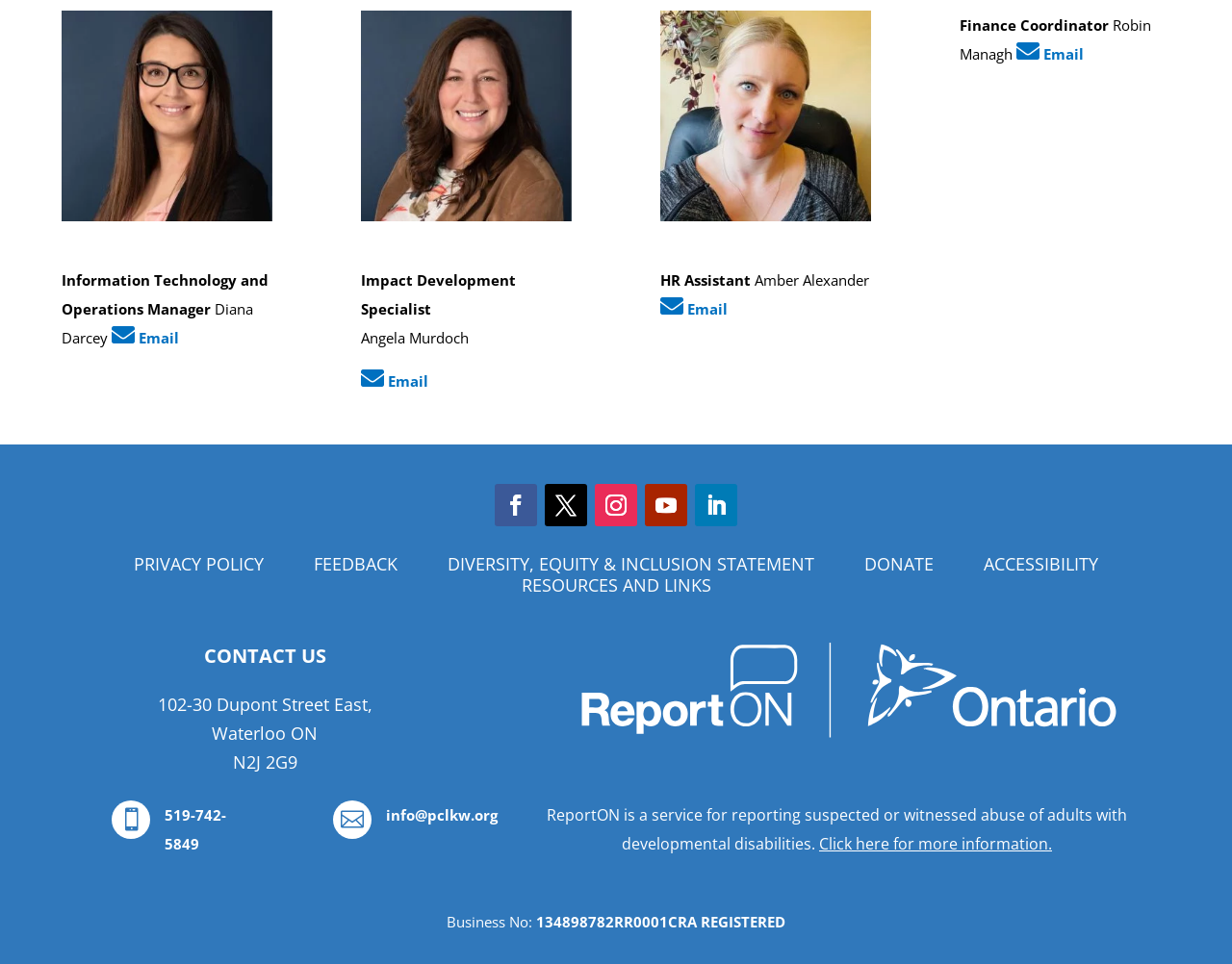Locate the bounding box coordinates of the area you need to click to fulfill this instruction: 'Email to info@pclkw.org'. The coordinates must be in the form of four float numbers ranging from 0 to 1: [left, top, right, bottom].

[0.313, 0.836, 0.404, 0.855]